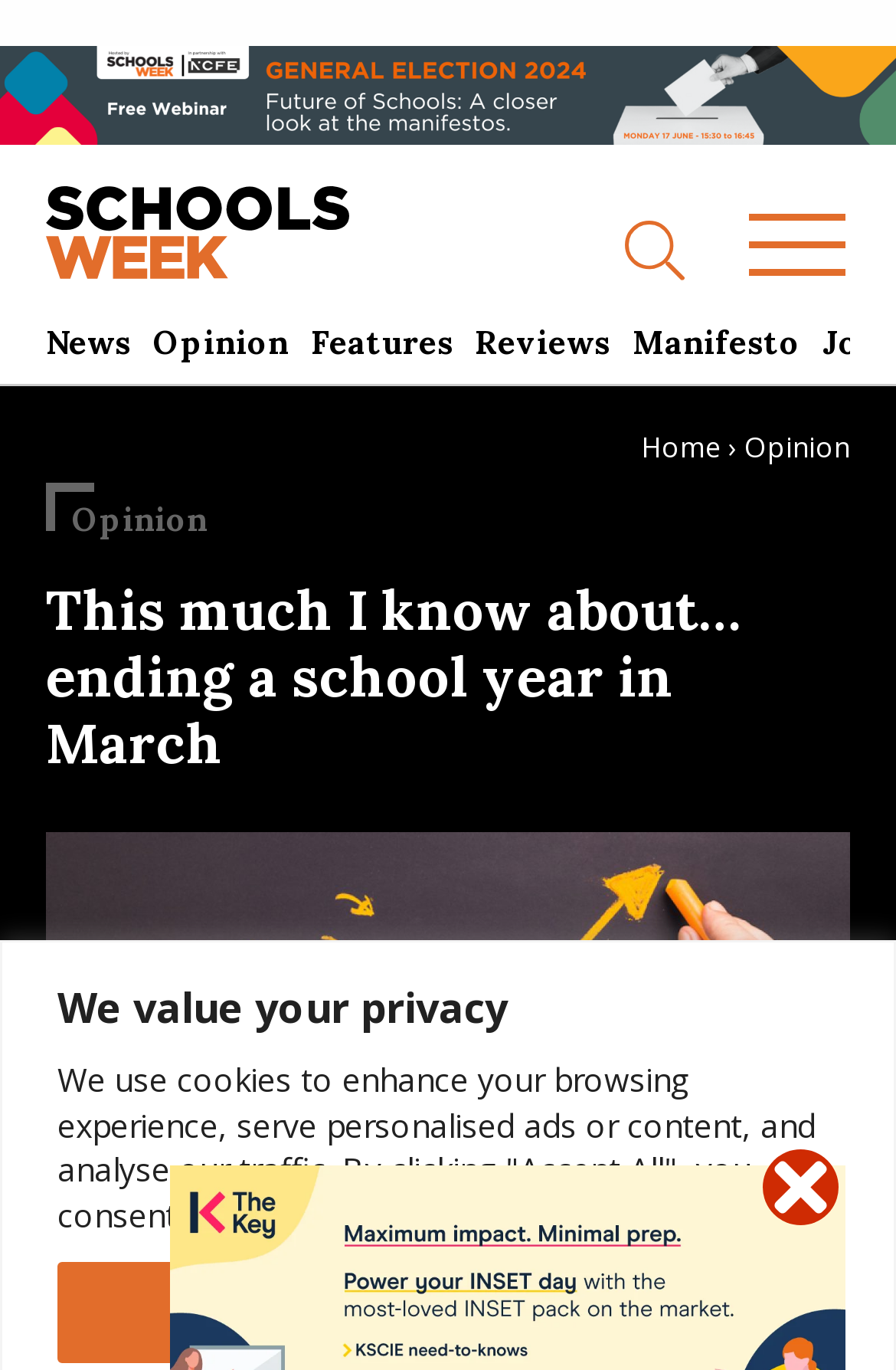Identify the bounding box coordinates for the UI element that matches this description: "parent_node: Search… aria-label="search toggle"".

[0.692, 0.16, 0.769, 0.21]